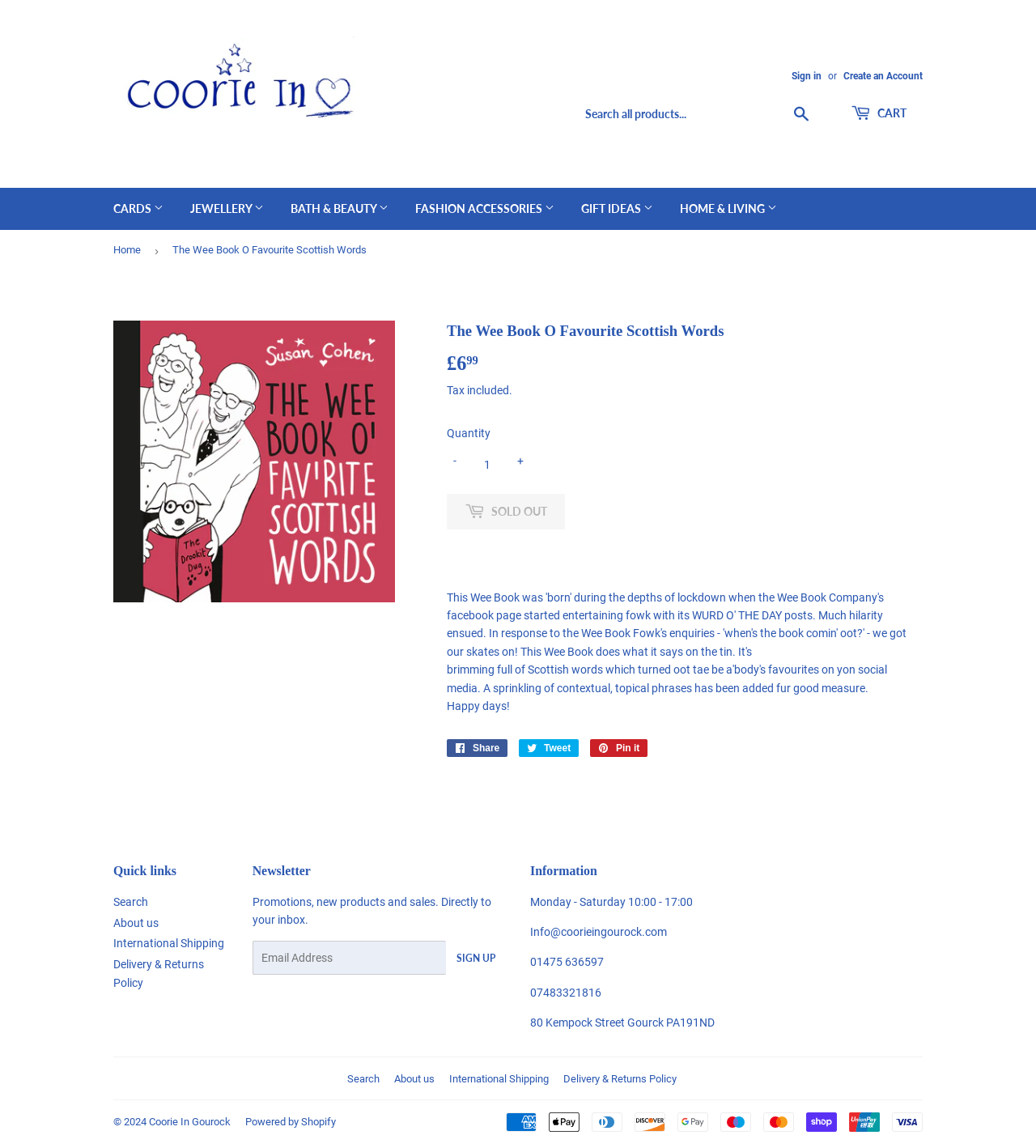Answer the question with a single word or phrase: 
What is the purpose of the search box?

To search all products